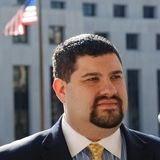What is visible above the modern building?
Look at the image and respond with a single word or a short phrase.

An American flag